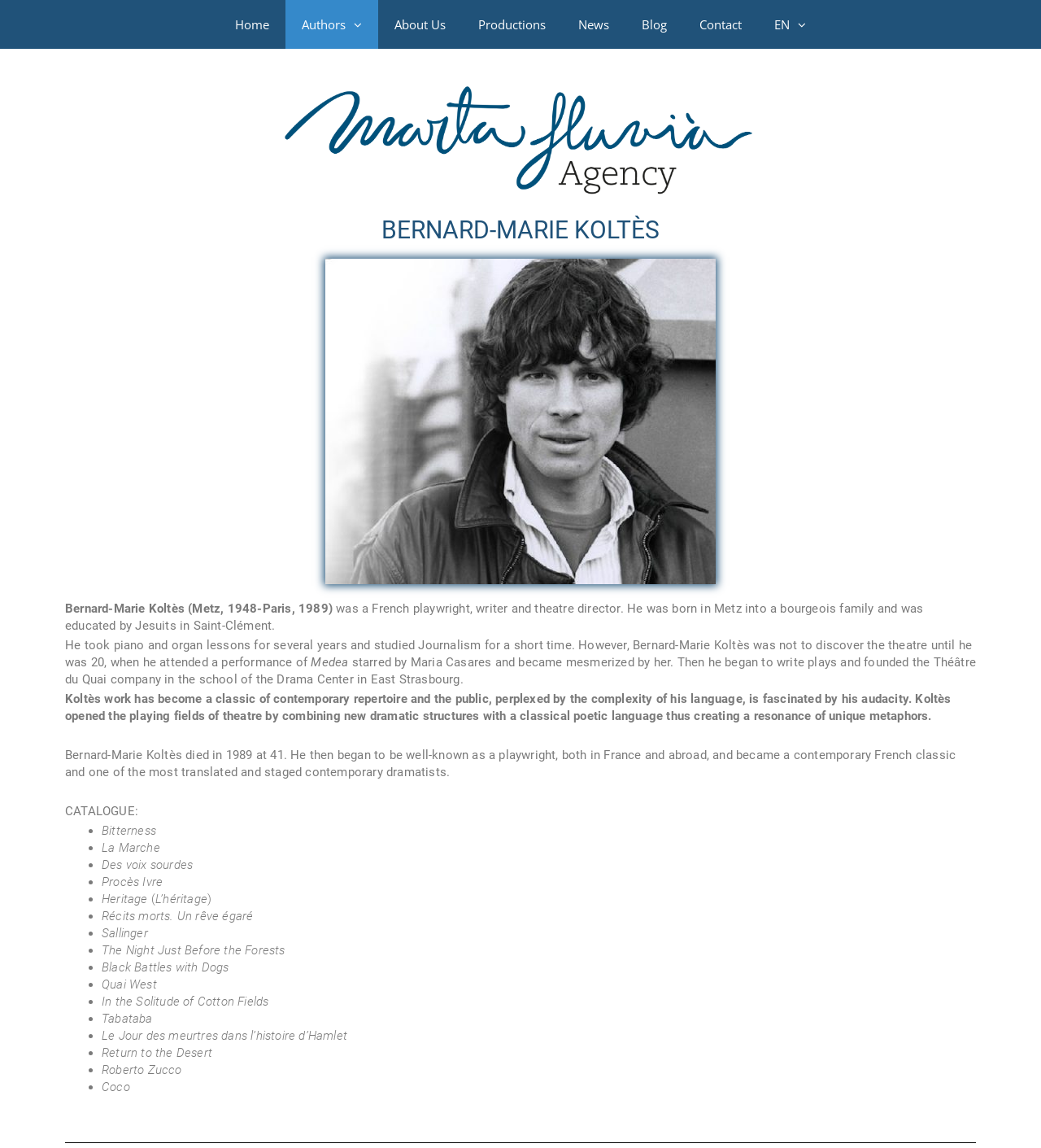Determine the bounding box coordinates of the UI element described by: "Authors".

[0.274, 0.0, 0.363, 0.043]